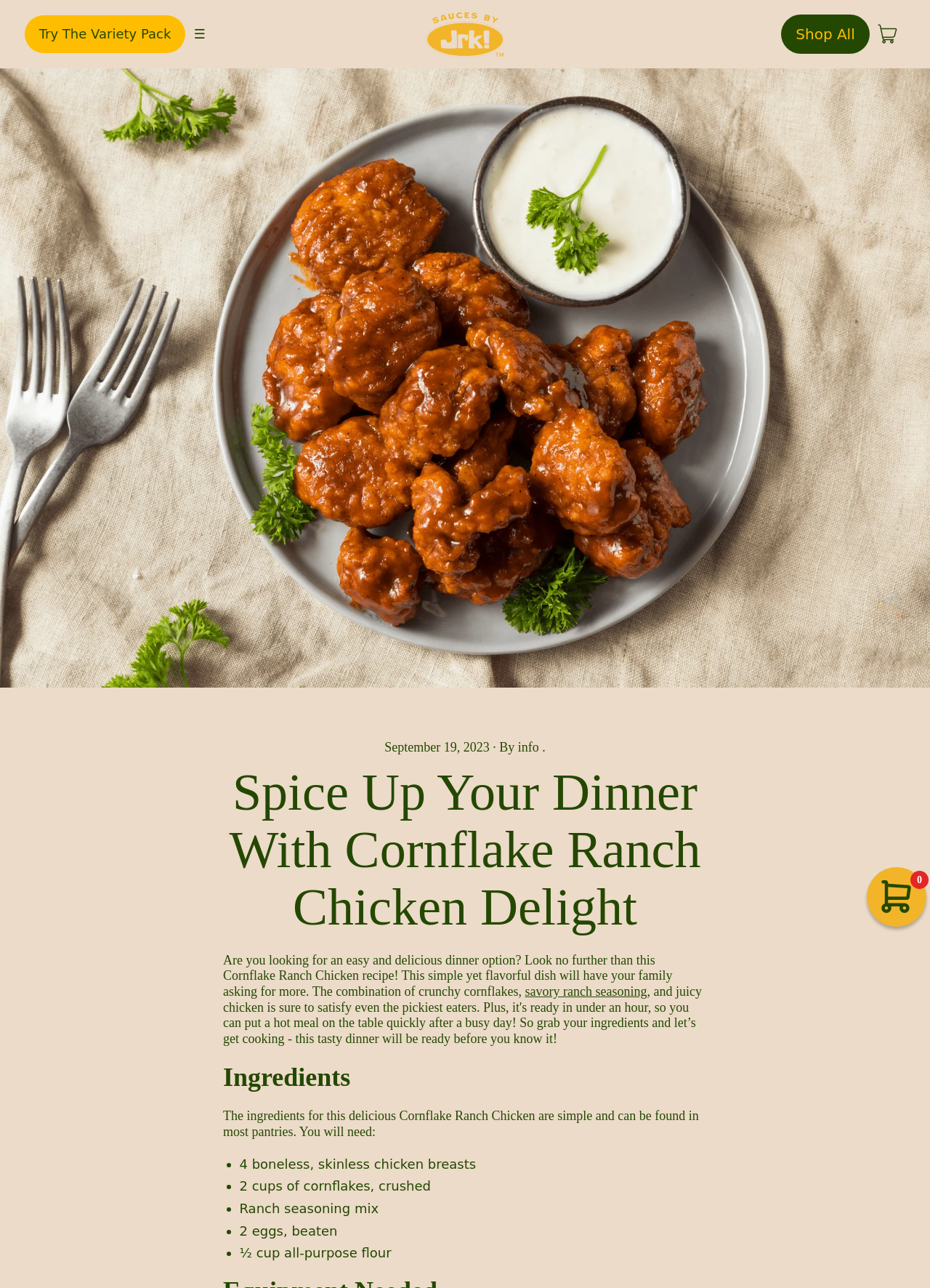What is the date of the recipe?
Offer a detailed and full explanation in response to the question.

I determined the answer by looking at the time element with the text 'September 19, 2023' which is likely to be the date the recipe was published or updated.